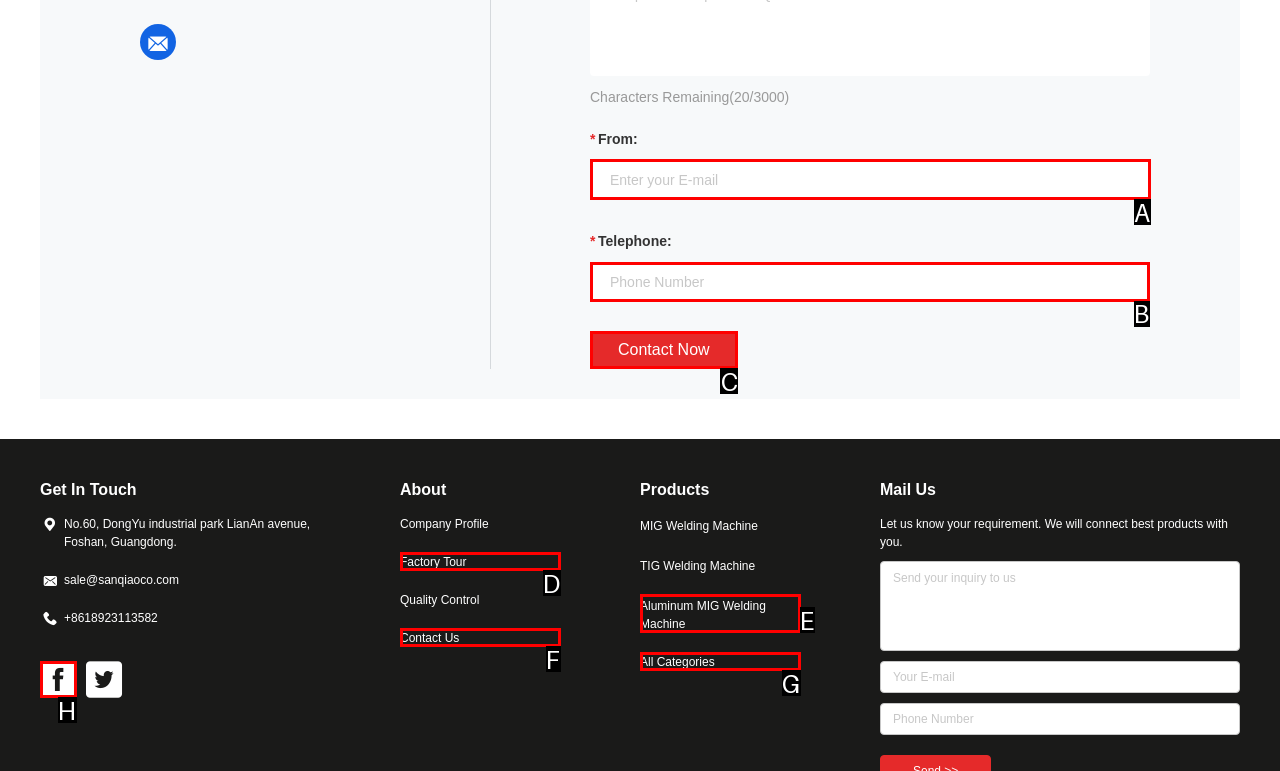Select the appropriate letter to fulfill the given instruction: Input your phone number
Provide the letter of the correct option directly.

B